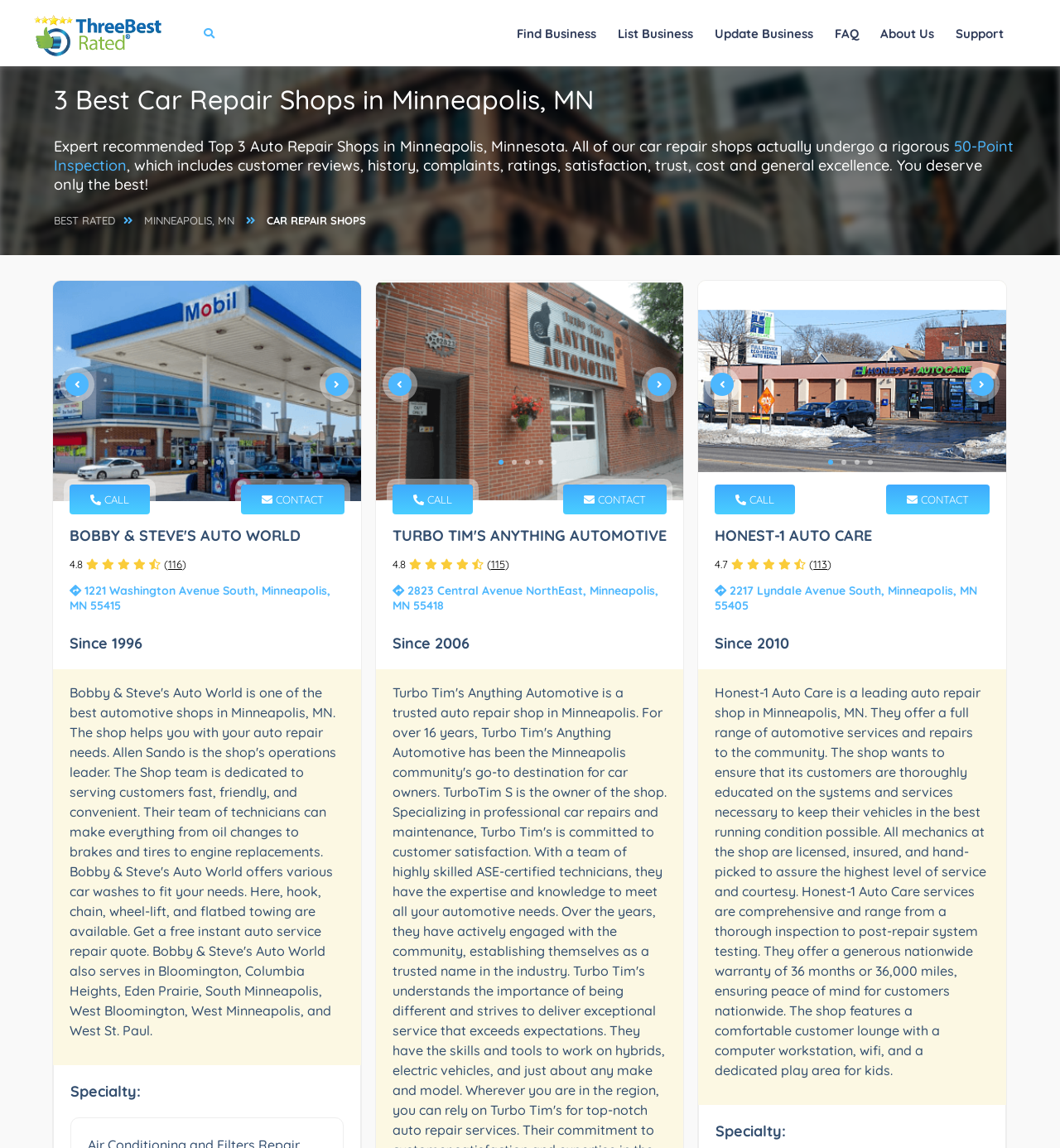Pinpoint the bounding box coordinates of the clickable element to carry out the following instruction: "Click on the 'CALL' button."

[0.066, 0.422, 0.141, 0.448]